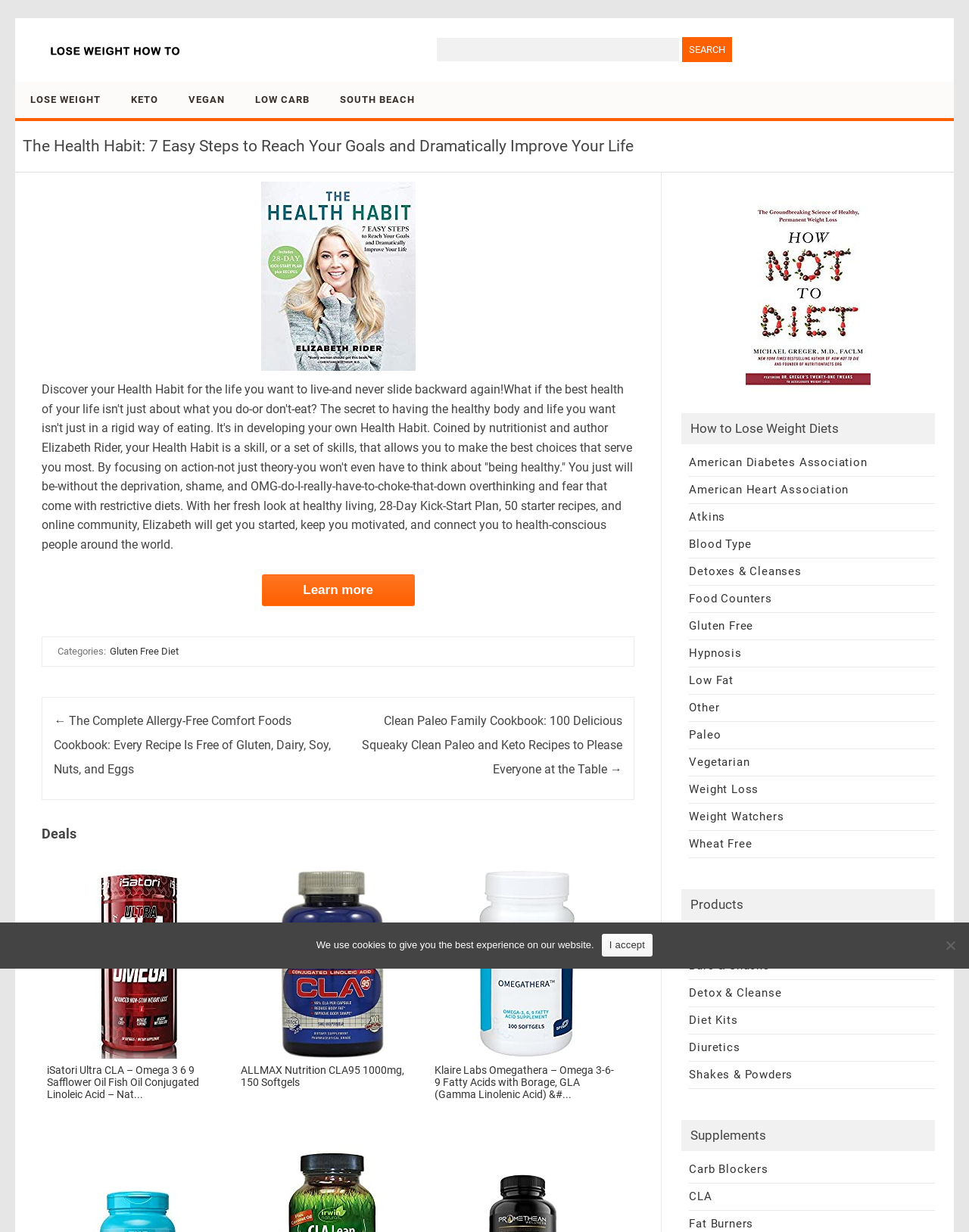What is the purpose of the 'Learn more' button?
Please give a detailed and elaborate explanation in response to the question.

The 'Learn more' button is located within the article content, and it allows users to learn more about the Health Habit concept. This is likely to lead to a more detailed explanation or a related webpage that provides more information about the Health Habit.